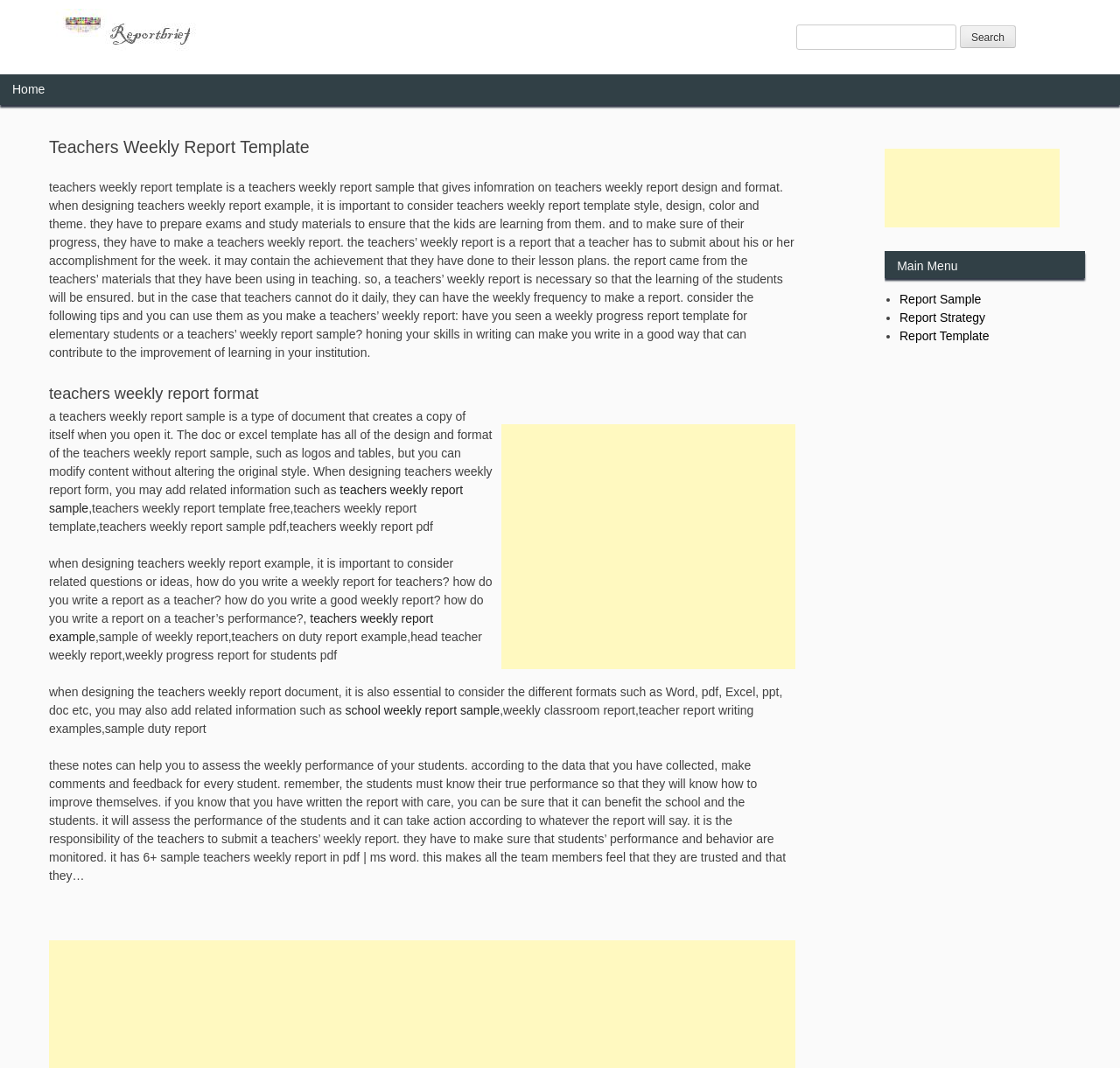What is the purpose of a teacher's weekly report?
Based on the visual content, answer with a single word or a brief phrase.

To ensure students' learning